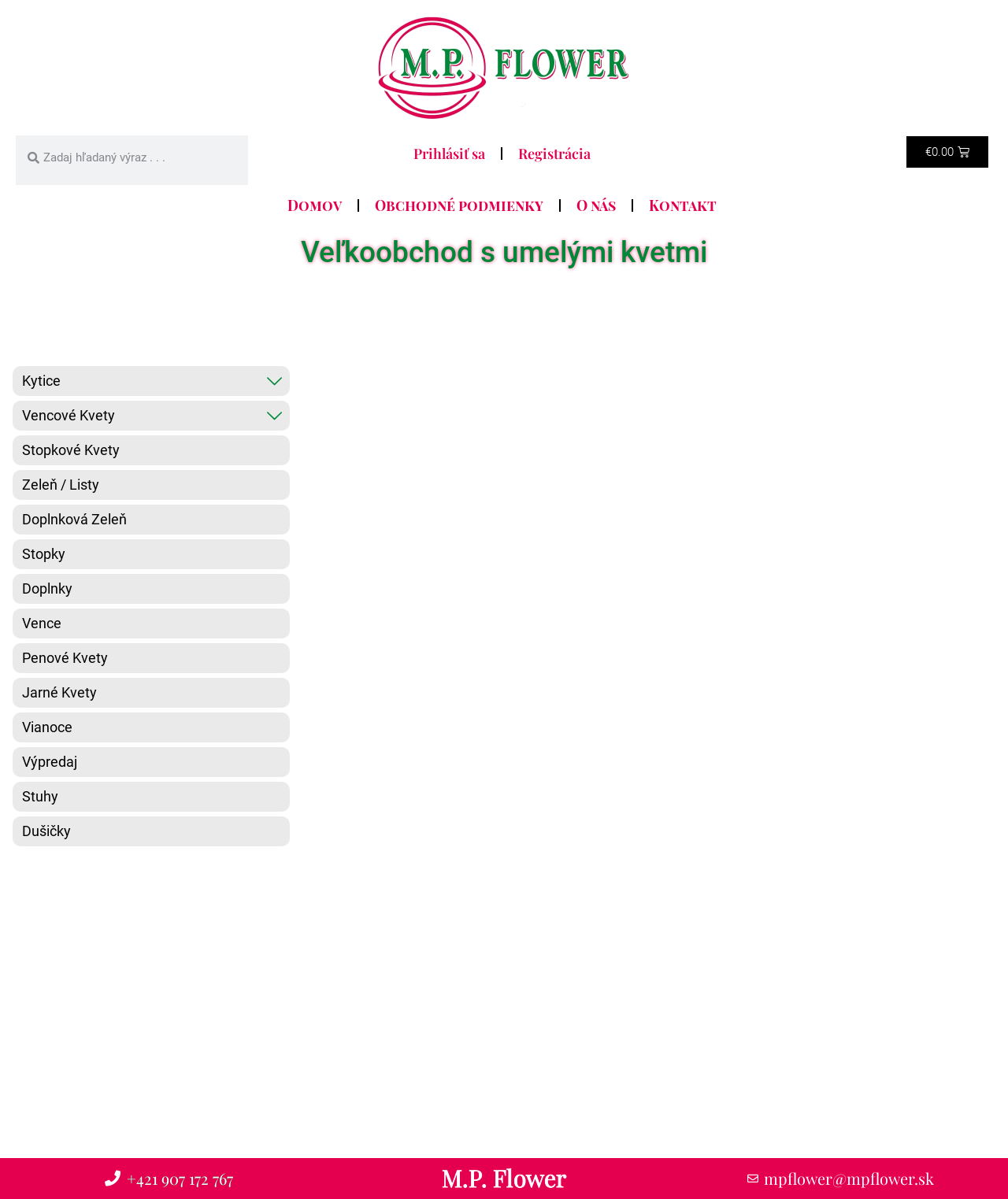Specify the bounding box coordinates of the area to click in order to execute this command: 'Log in'. The coordinates should consist of four float numbers ranging from 0 to 1, and should be formatted as [left, top, right, bottom].

[0.395, 0.113, 0.497, 0.143]